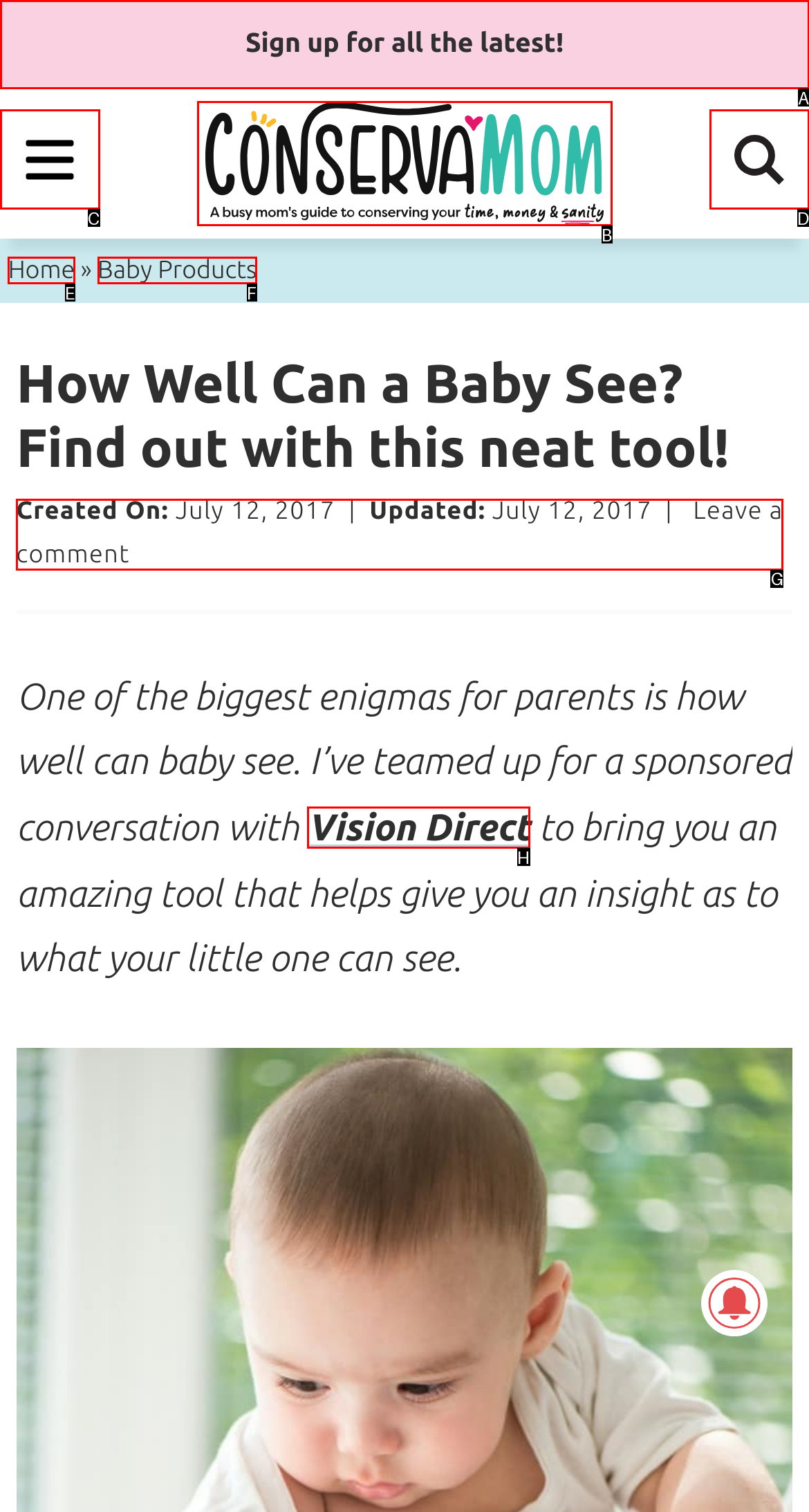Which HTML element should be clicked to complete the following task: View LABELMATE UCAT-1 UNWINDER?
Answer with the letter corresponding to the correct choice.

None